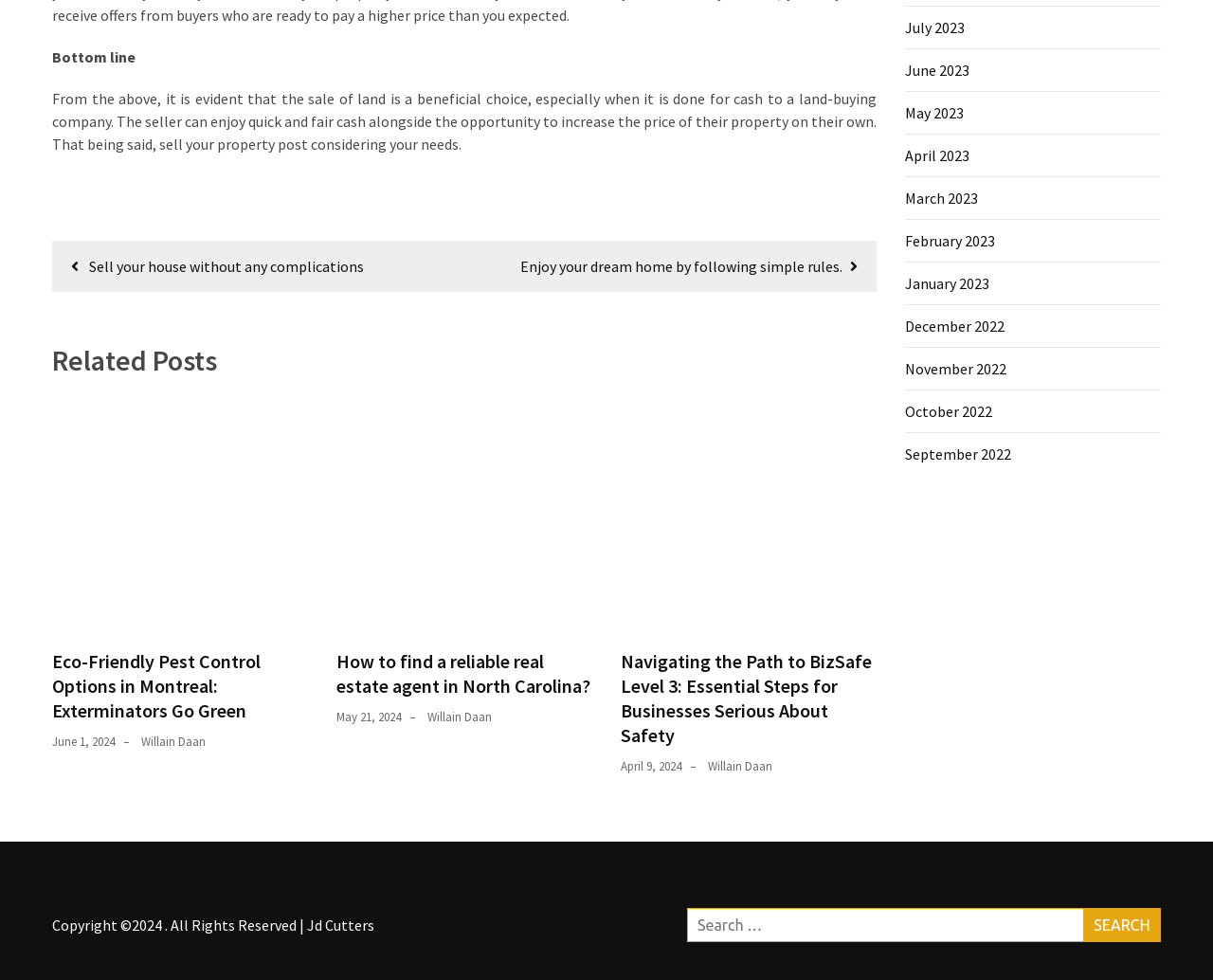Please give a succinct answer using a single word or phrase:
What is the topic of the post 'Eco-Friendly Pest Control Options in Montreal: Exterminators Go Green'?

Pest control